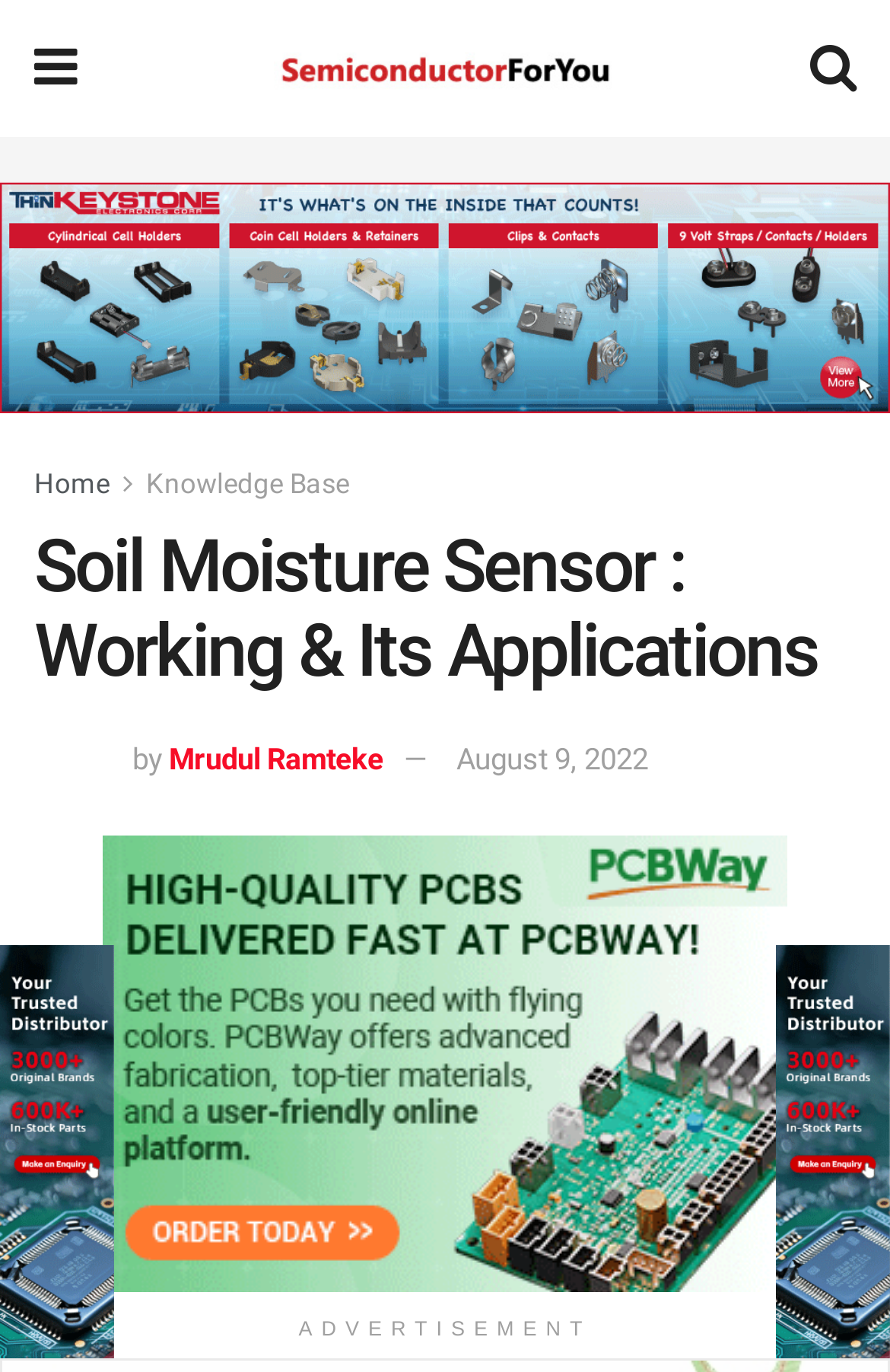Provide a single word or phrase to answer the given question: 
When was the article published?

August 9, 2022